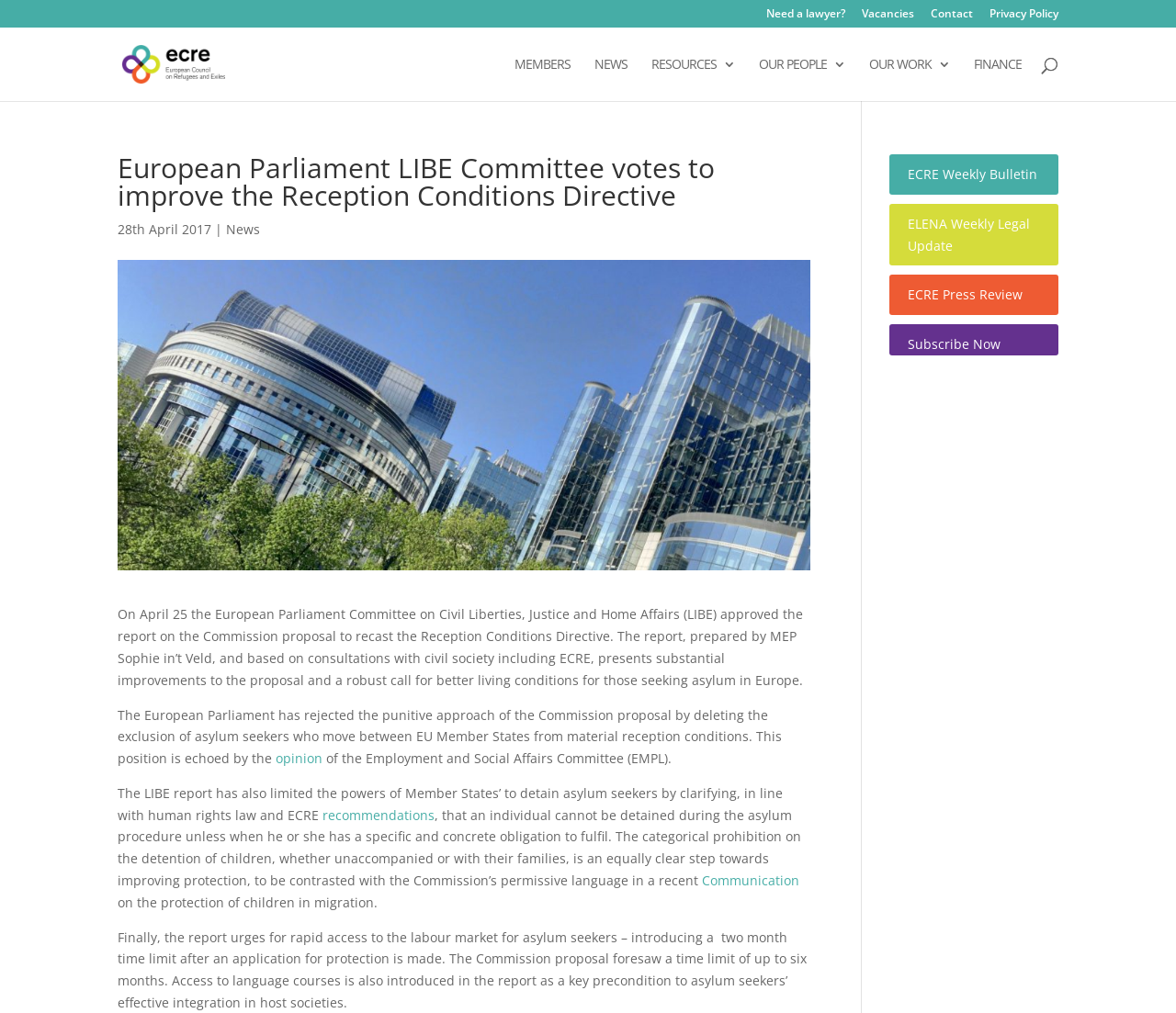Predict the bounding box coordinates of the area that should be clicked to accomplish the following instruction: "Search for something". The bounding box coordinates should consist of four float numbers between 0 and 1, i.e., [left, top, right, bottom].

[0.1, 0.027, 0.9, 0.028]